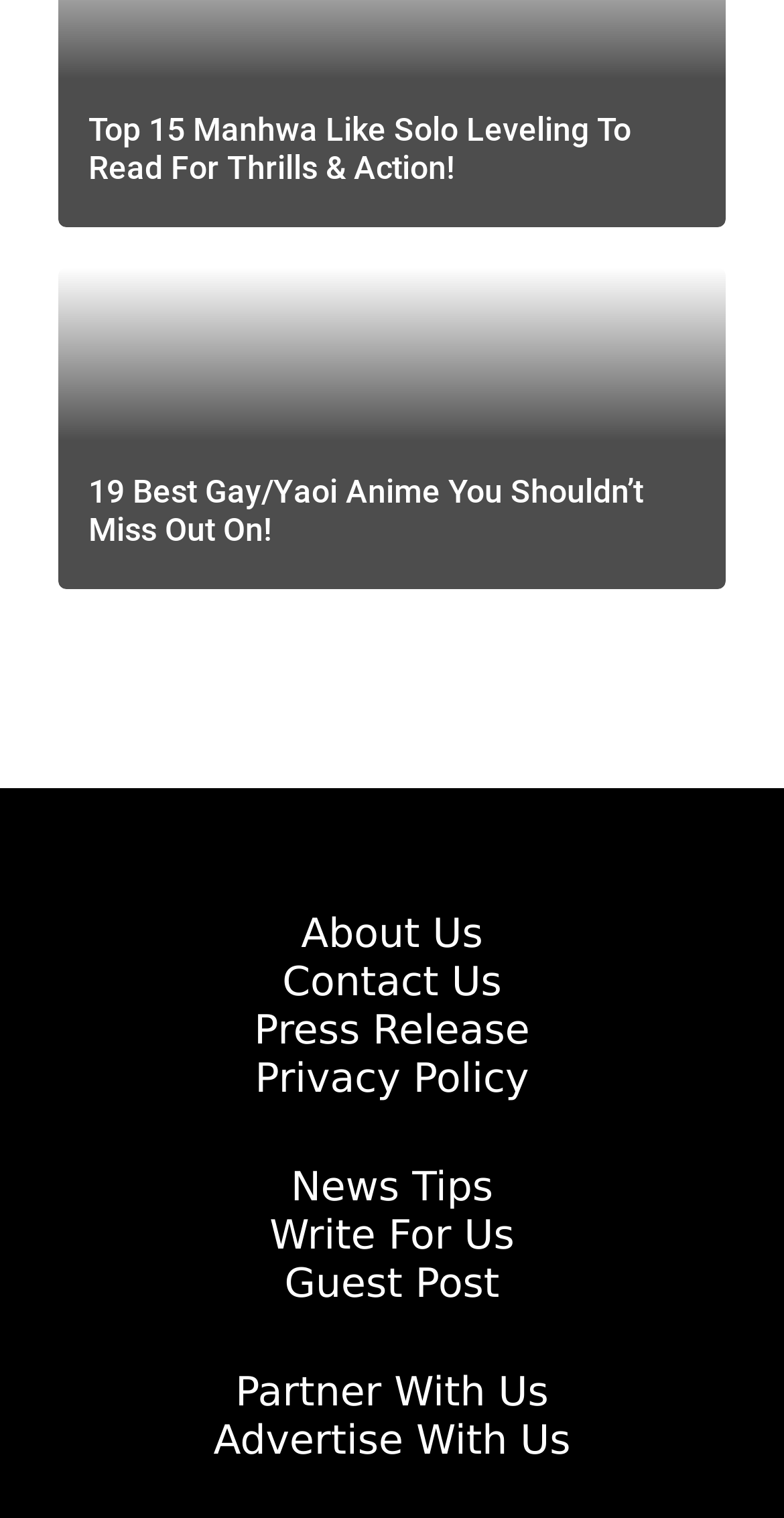Identify the bounding box coordinates for the UI element described as follows: Guest Post. Use the format (top-left x, top-left y, bottom-right x, bottom-right y) and ensure all values are floating point numbers between 0 and 1.

[0.363, 0.83, 0.637, 0.861]